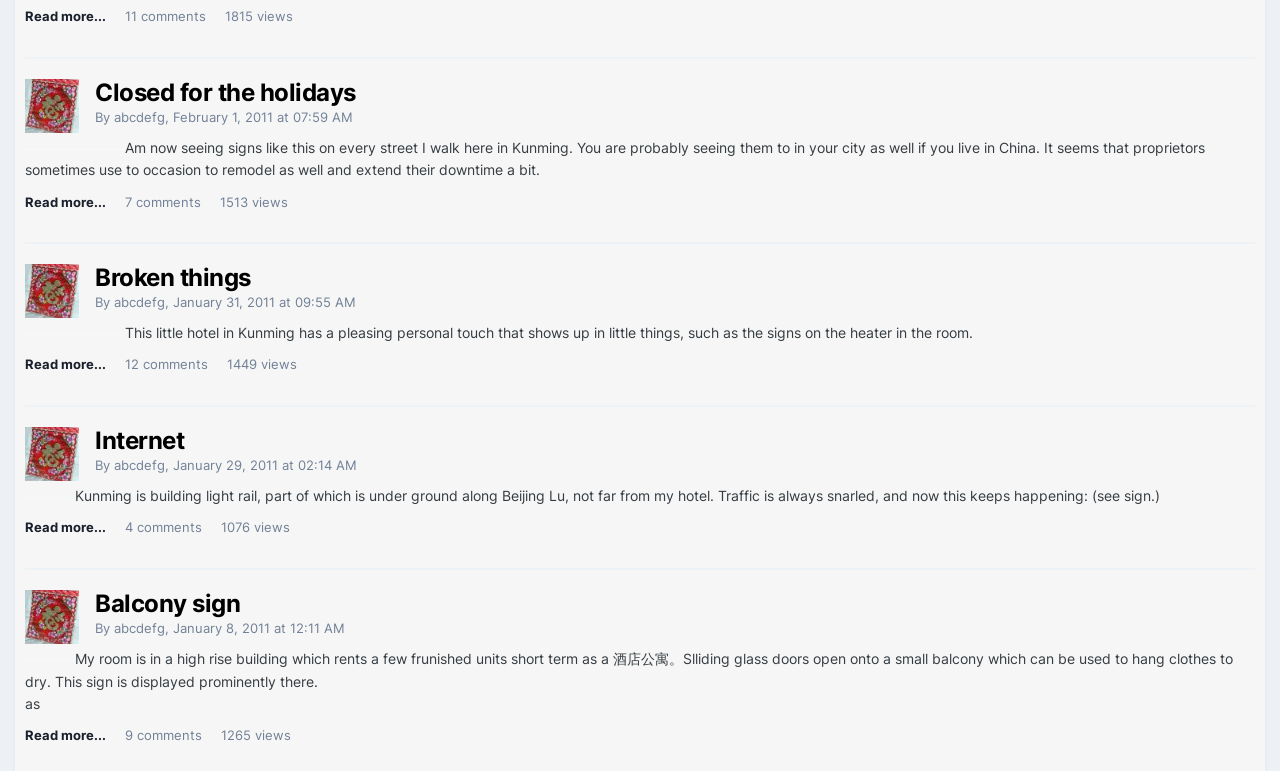Identify the bounding box coordinates of the element that should be clicked to fulfill this task: "Click on '7 comments' to view the comments". The coordinates should be provided as four float numbers between 0 and 1, i.e., [left, top, right, bottom].

[0.098, 0.251, 0.157, 0.272]